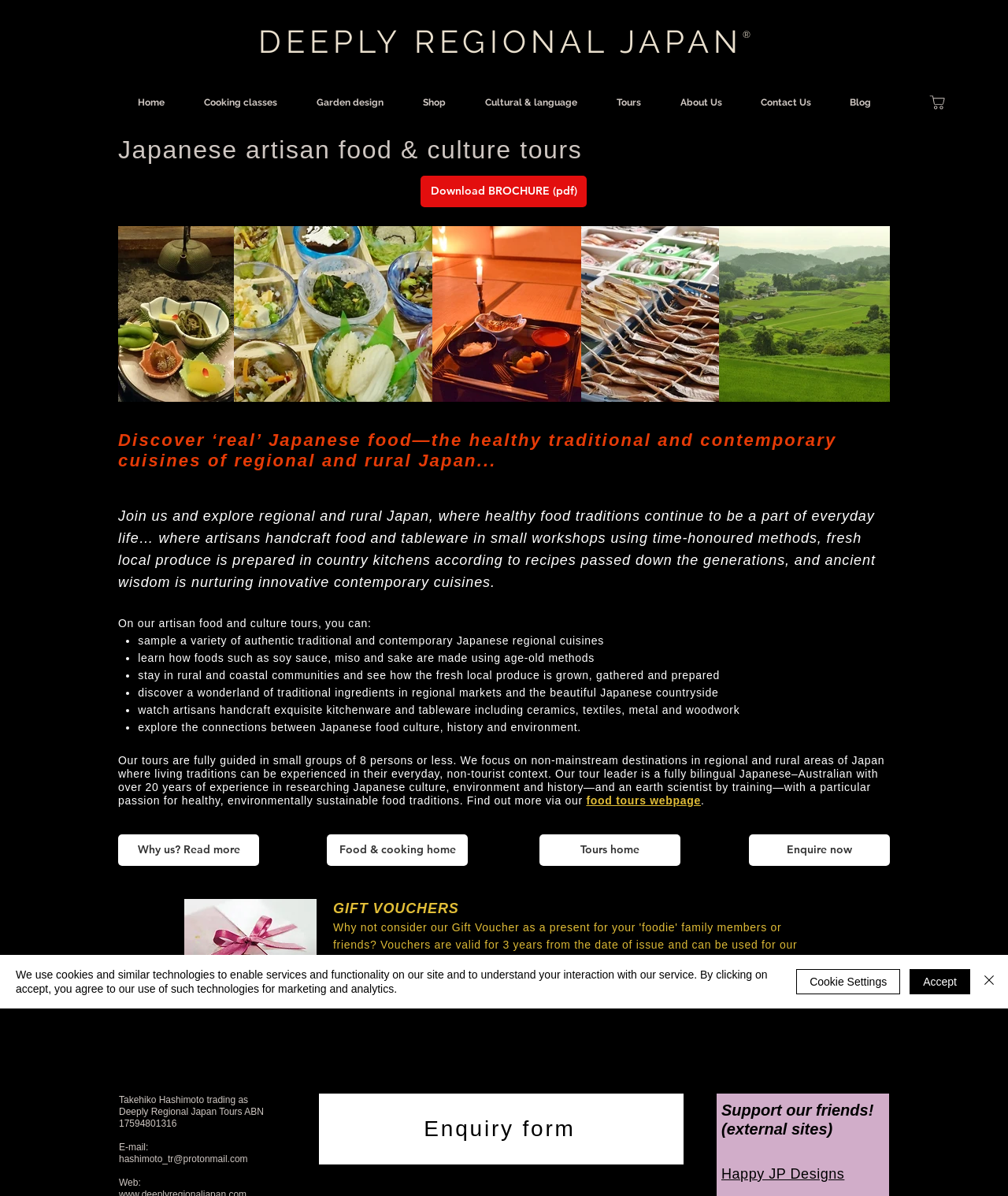Please provide the bounding box coordinates in the format (top-left x, top-left y, bottom-right x, bottom-right y). Remember, all values are floating point numbers between 0 and 1. What is the bounding box coordinate of the region described as: Blog

[0.823, 0.069, 0.883, 0.102]